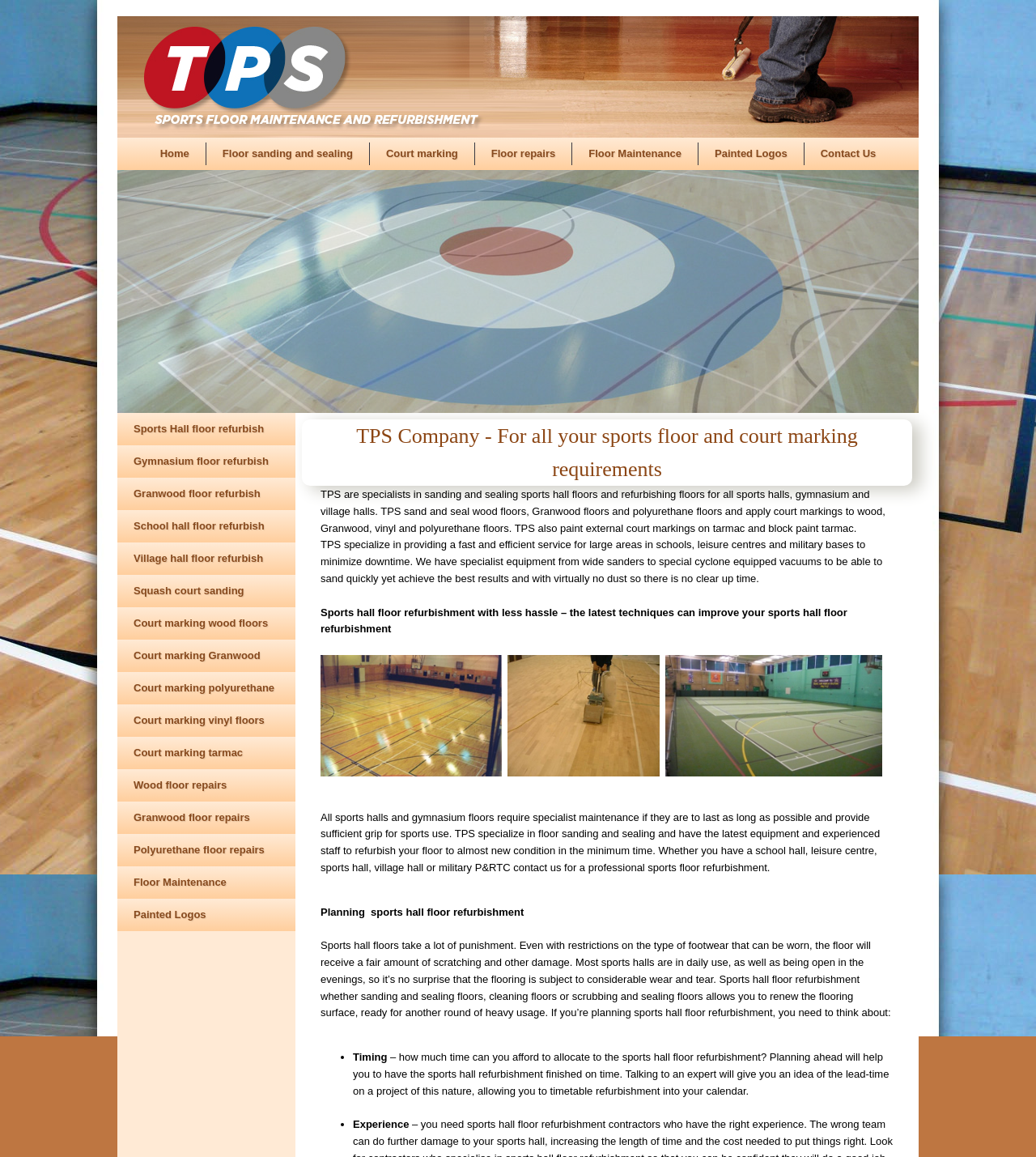Please mark the clickable region by giving the bounding box coordinates needed to complete this instruction: "Click on 'Contact Us'".

[0.776, 0.123, 0.861, 0.143]